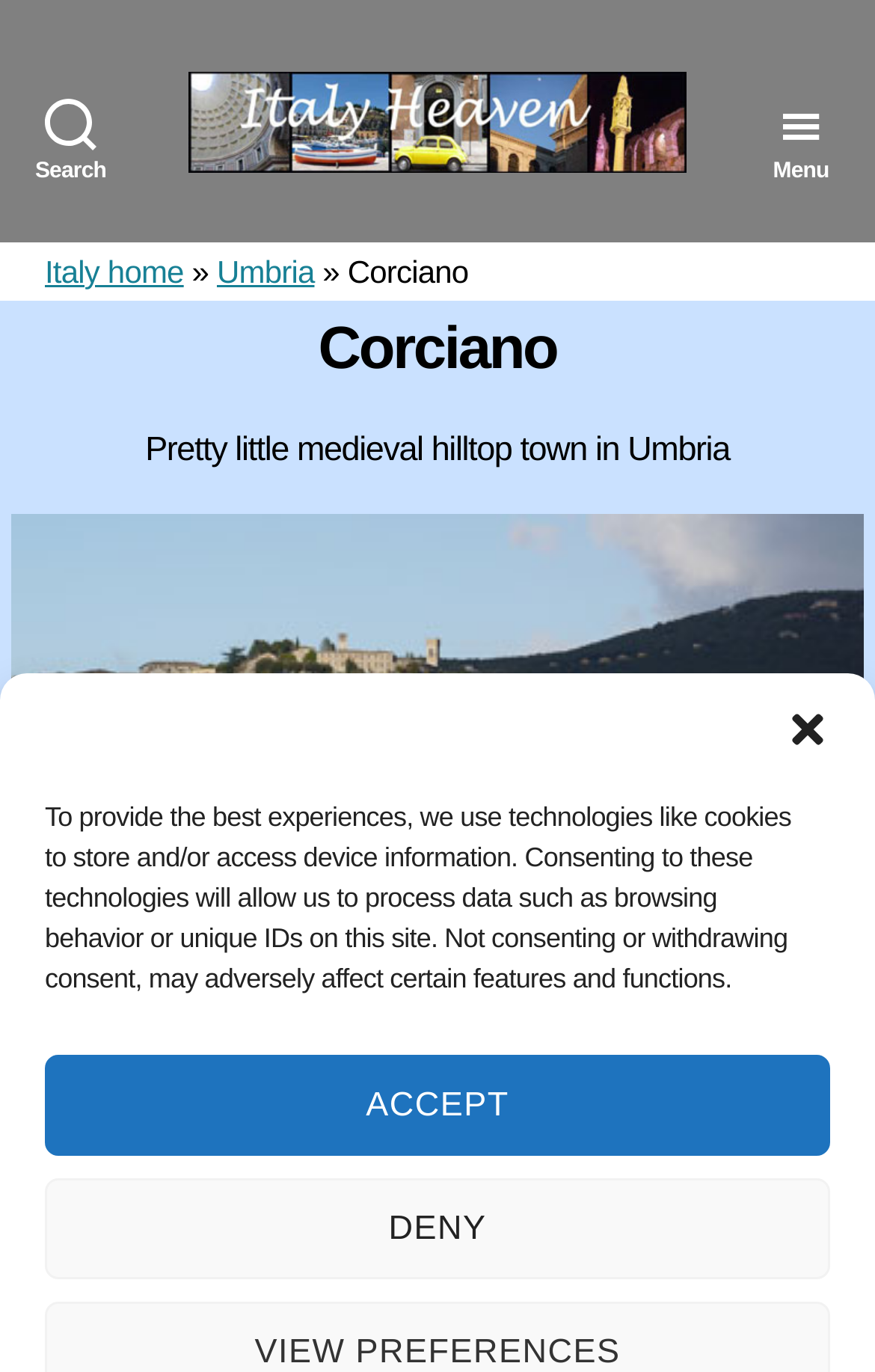Refer to the screenshot and answer the following question in detail:
What is the description of Corciano?

I found the answer by looking at the header section of the webpage, where it says 'Pretty little medieval hilltop town in Umbria' as a description of Corciano.